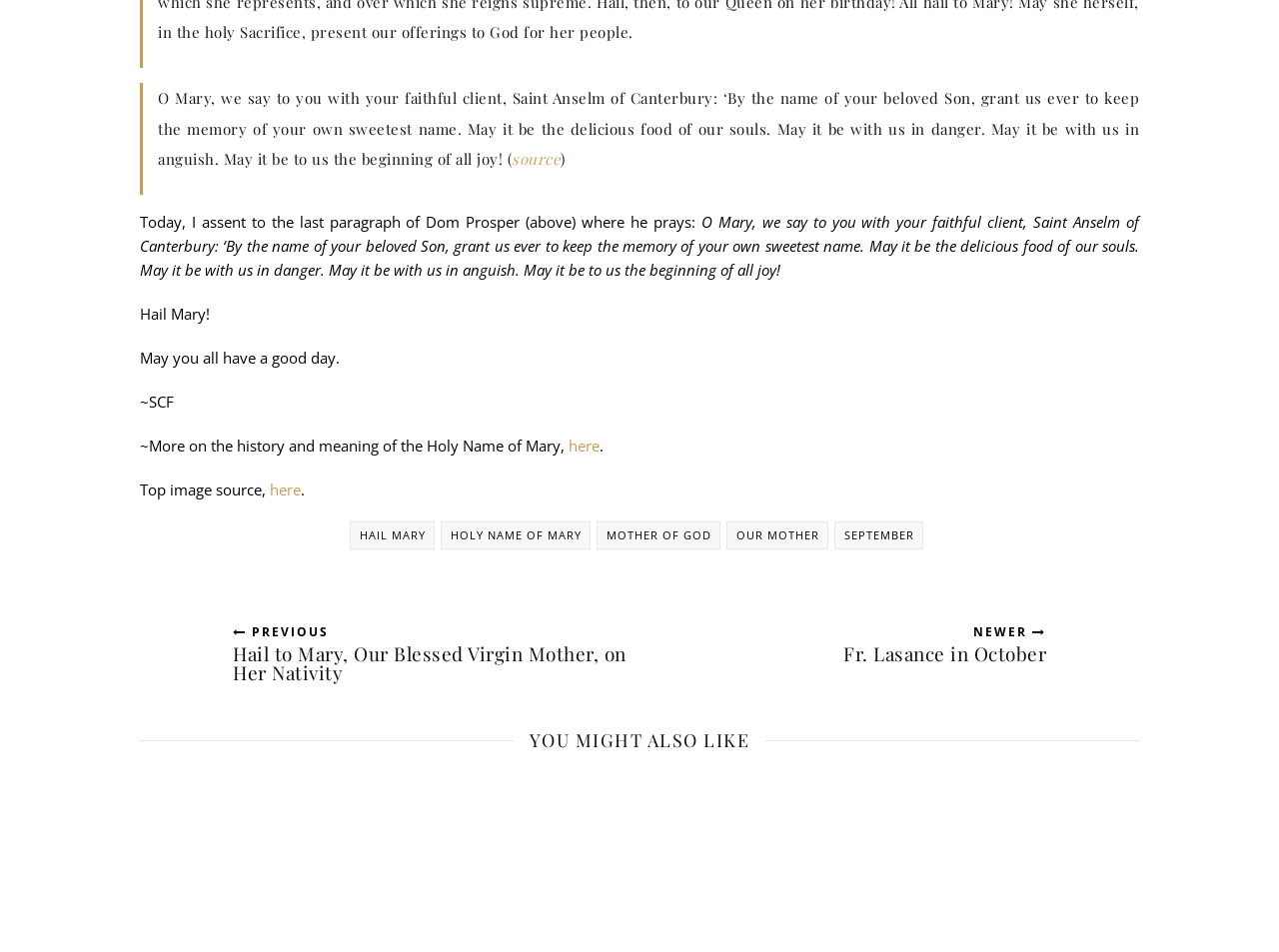Find the bounding box coordinates of the area that needs to be clicked in order to achieve the following instruction: "Go to the next article Fr. Lasance in October". The coordinates should be specified as four float numbers between 0 and 1, i.e., [left, top, right, bottom].

[0.5, 0.639, 0.891, 0.717]